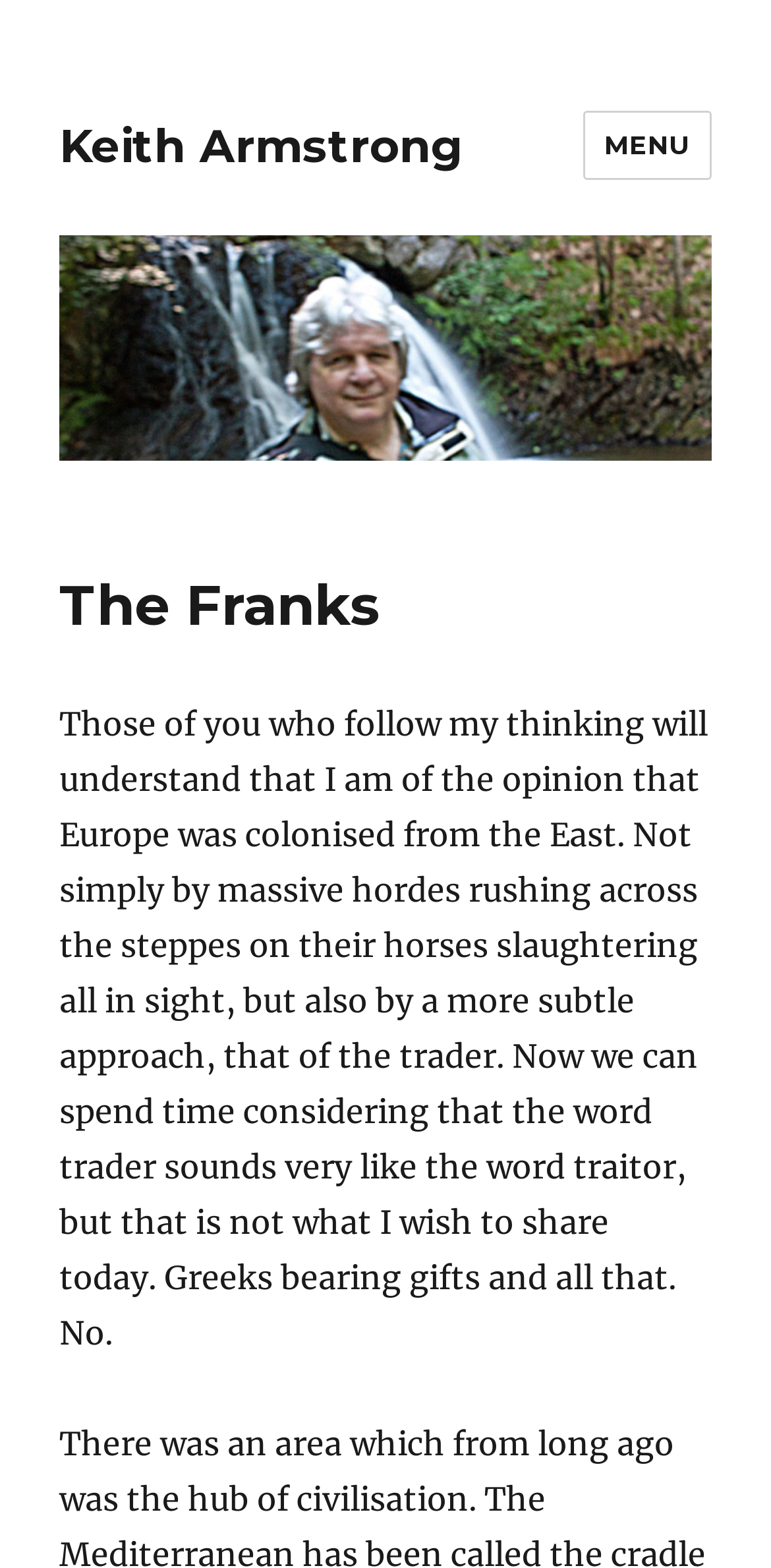What is the tone of the text?
From the details in the image, answer the question comprehensively.

The tone of the text can be determined by reading the static text element, which uses conversational language and phrases such as 'Those of you who follow my thinking' and 'Greeks bearing gifts and all that', indicating an informal tone.